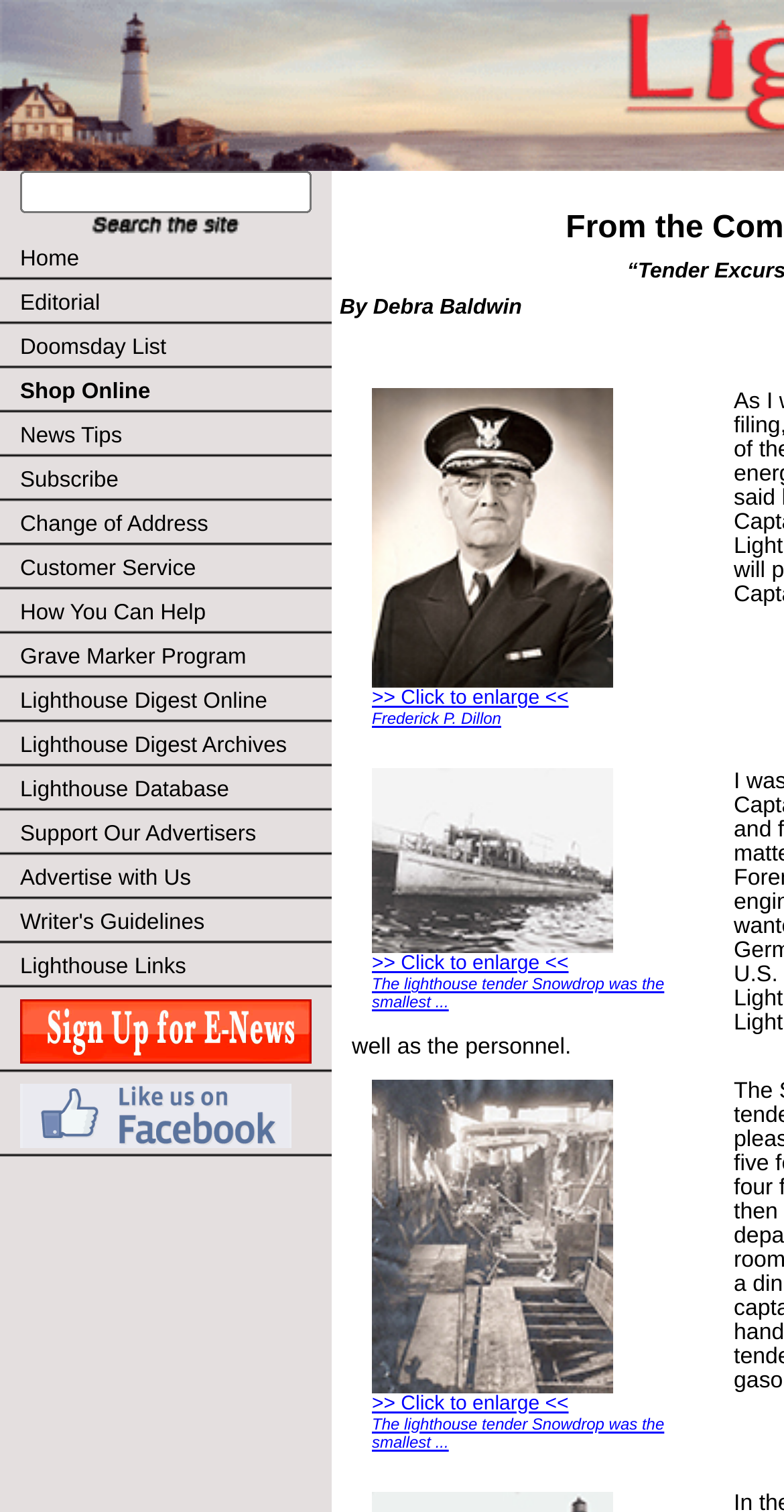Given the description of a UI element: "Shop Online", identify the bounding box coordinates of the matching element in the webpage screenshot.

[0.0, 0.245, 0.423, 0.274]